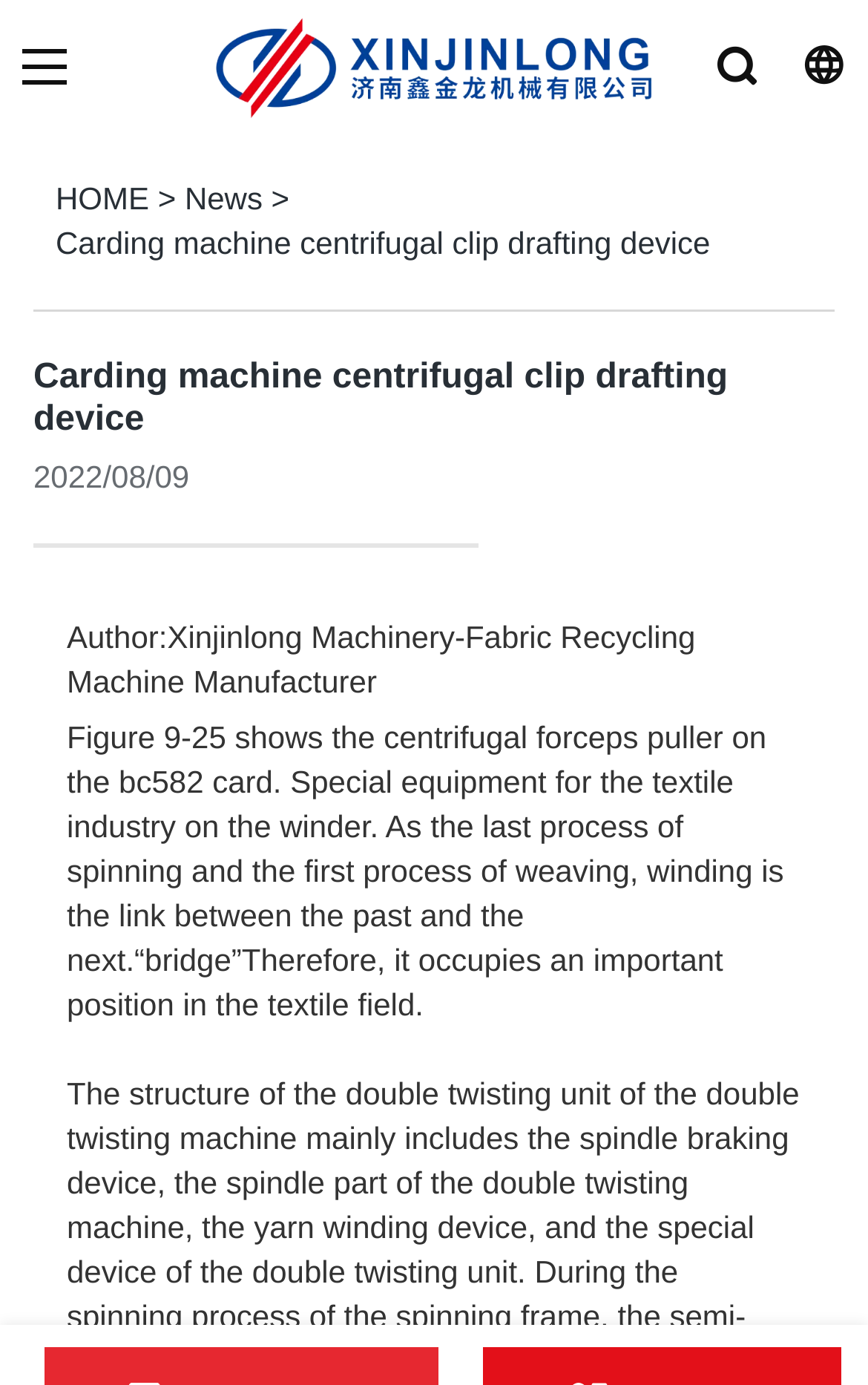Please reply to the following question with a single word or a short phrase:
What is the date of the latest article?

2022/08/09